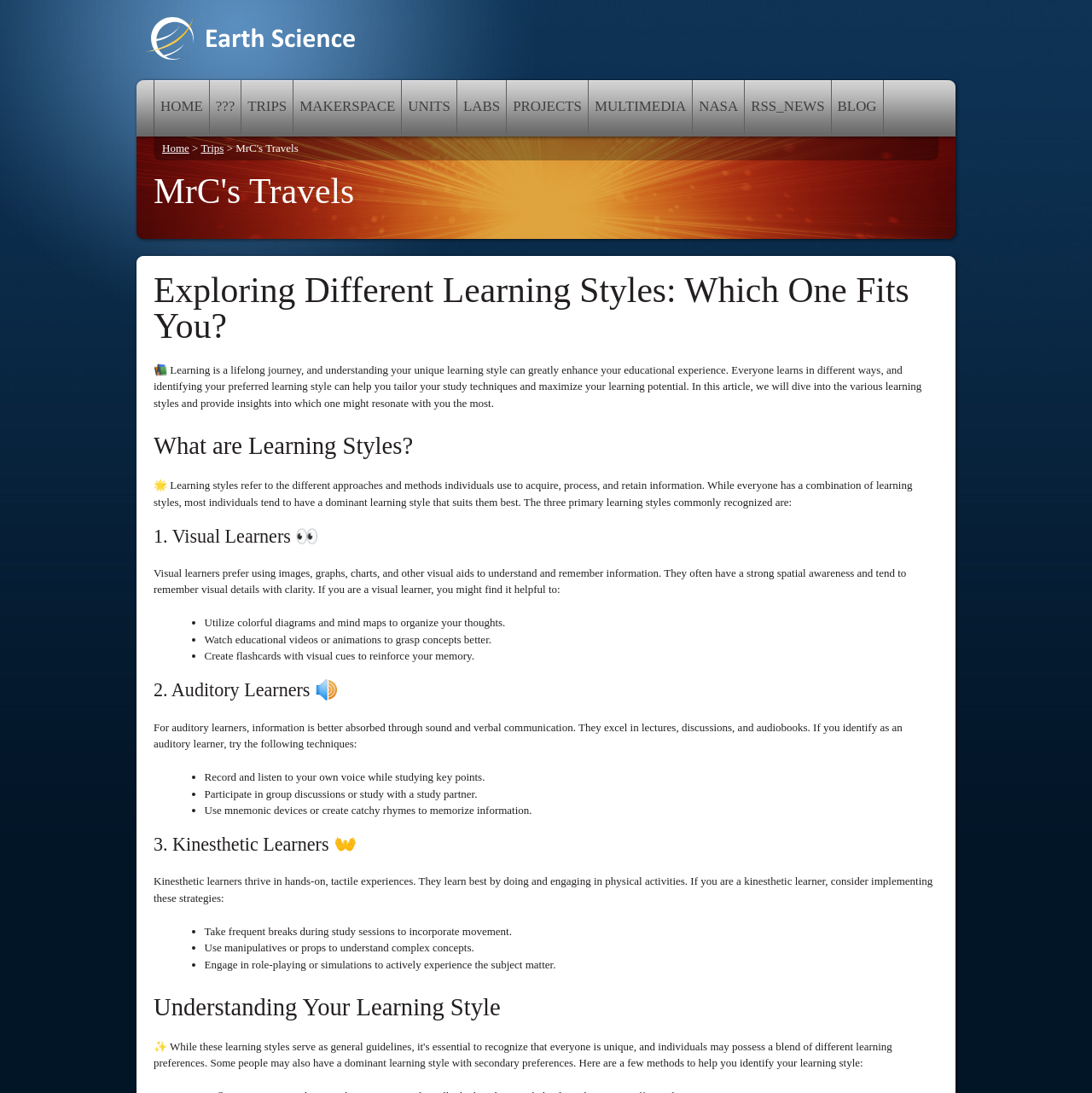Could you find the bounding box coordinates of the clickable area to complete this instruction: "Click the 'SEARCH' link"?

[0.141, 0.122, 0.204, 0.172]